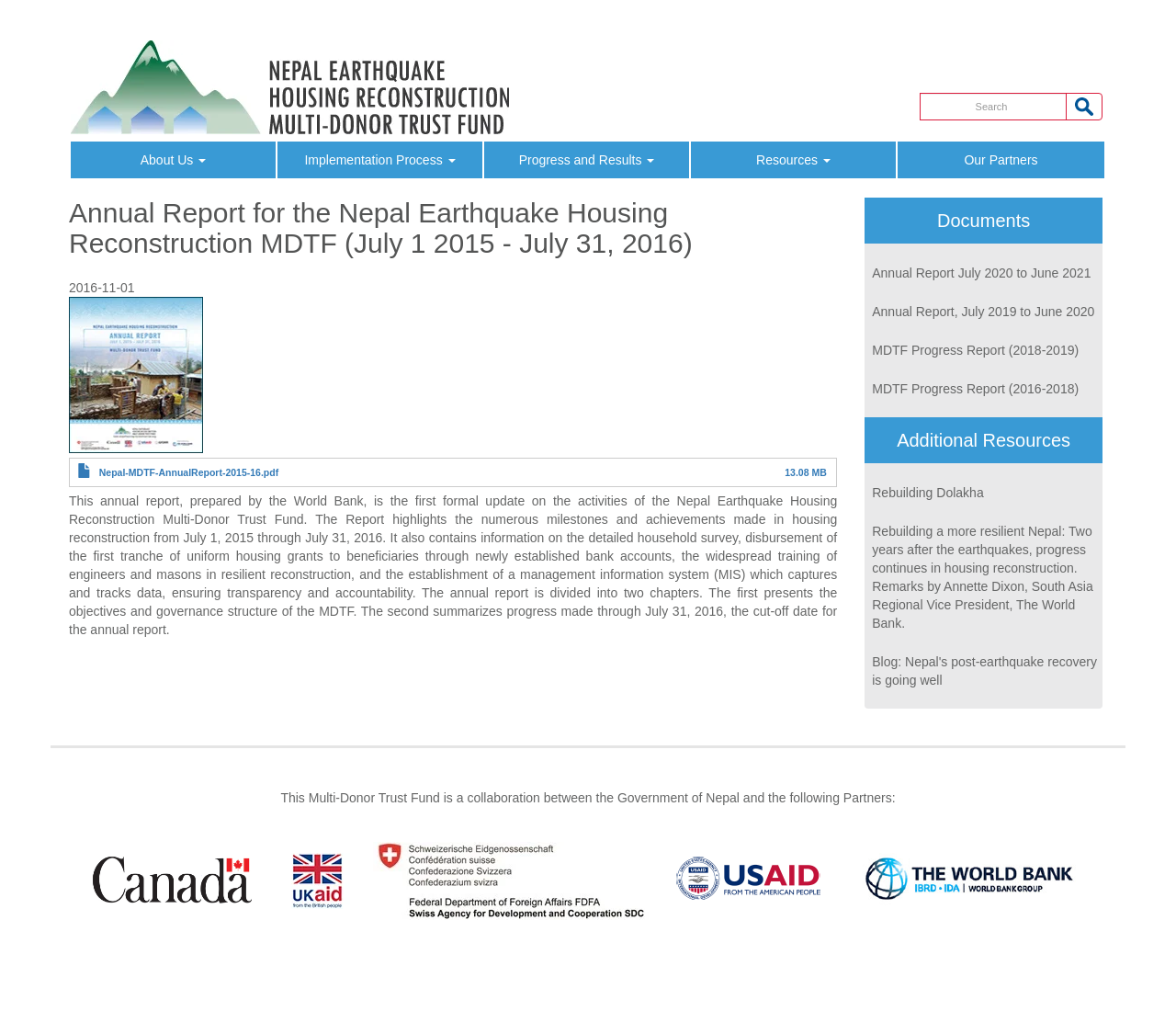Show me the bounding box coordinates of the clickable region to achieve the task as per the instruction: "Go to Home page".

[0.06, 0.04, 0.445, 0.133]